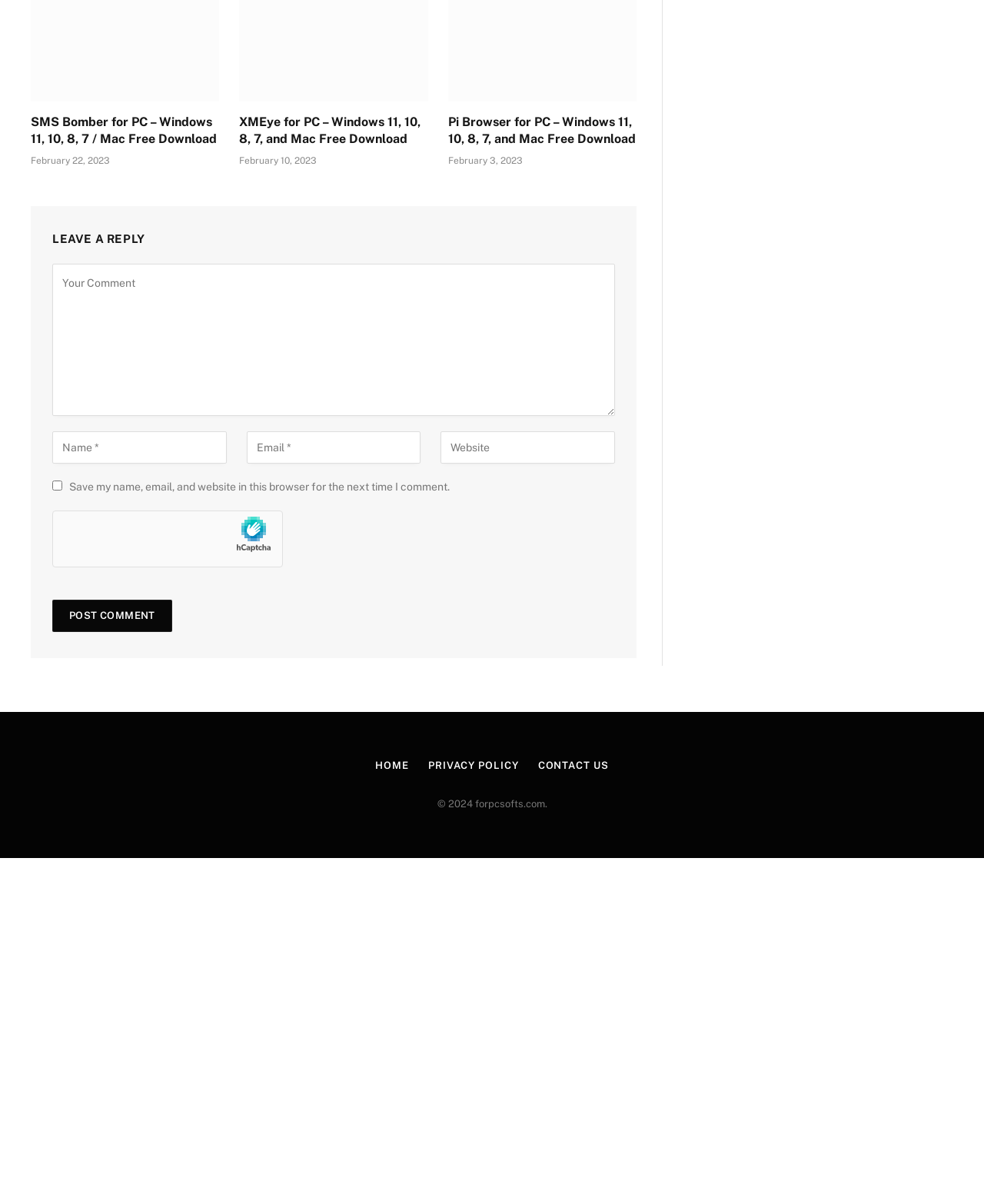What is the label of the first textbox?
Respond to the question with a well-detailed and thorough answer.

I found the first textbox element, which has a label 'Your Comment'. This is indicated by the StaticText element with the same bounding box coordinates as the textbox.